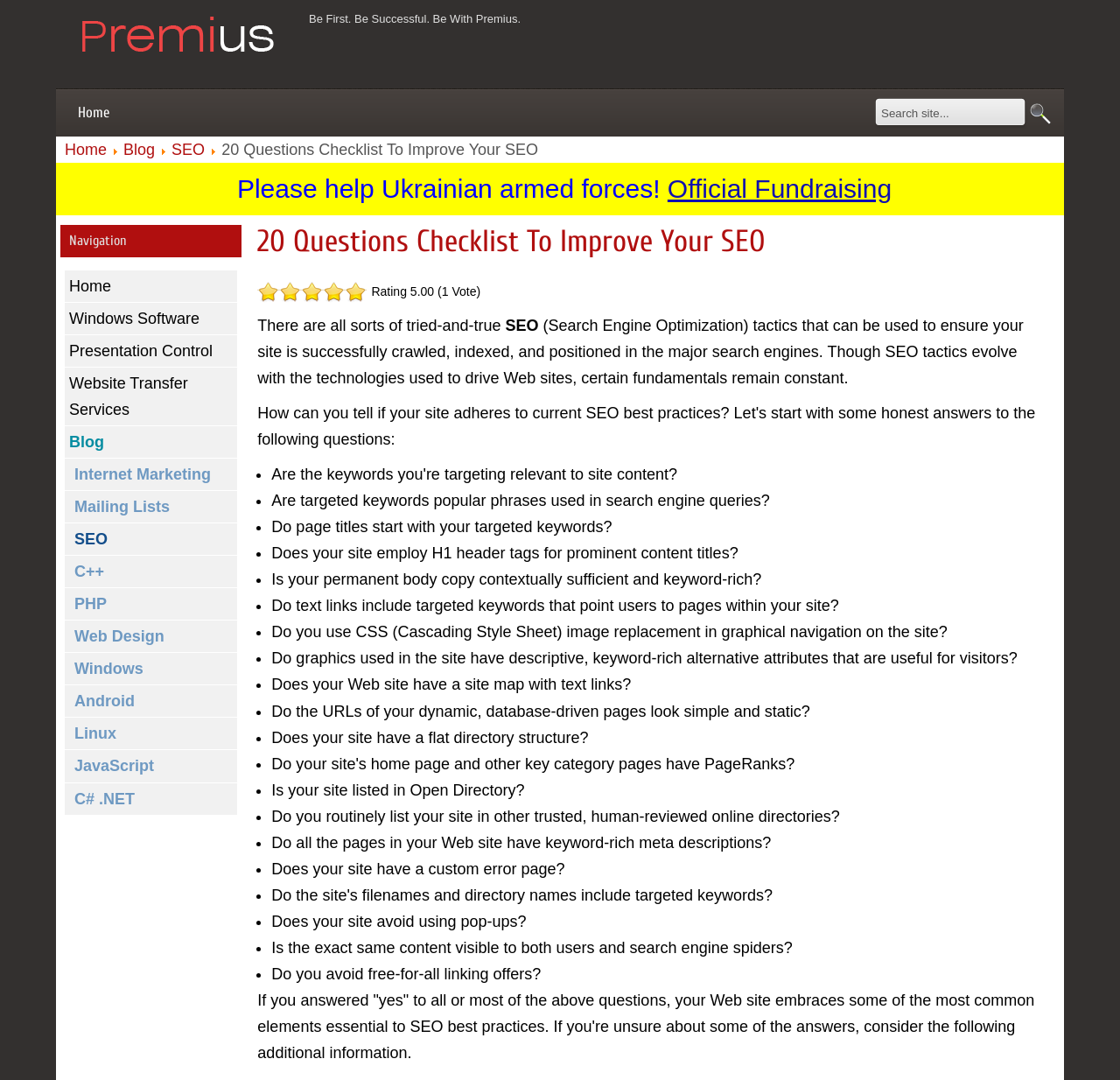Locate the UI element described by SEO in the provided webpage screenshot. Return the bounding box coordinates in the format (top-left x, top-left y, bottom-right x, bottom-right y), ensuring all values are between 0 and 1.

[0.058, 0.485, 0.212, 0.515]